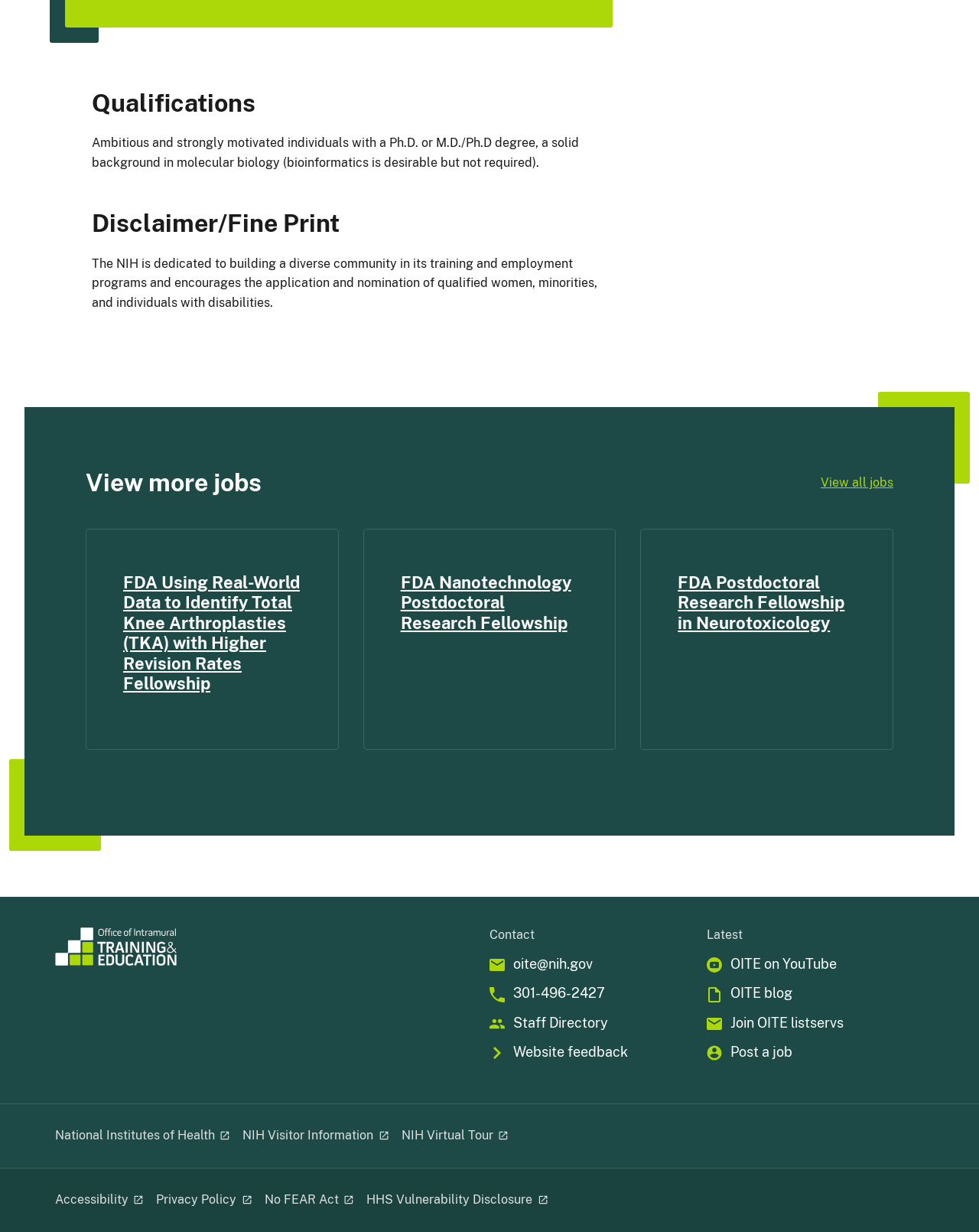Locate the bounding box of the UI element with the following description: "National Institutes of Health".

[0.056, 0.916, 0.22, 0.927]